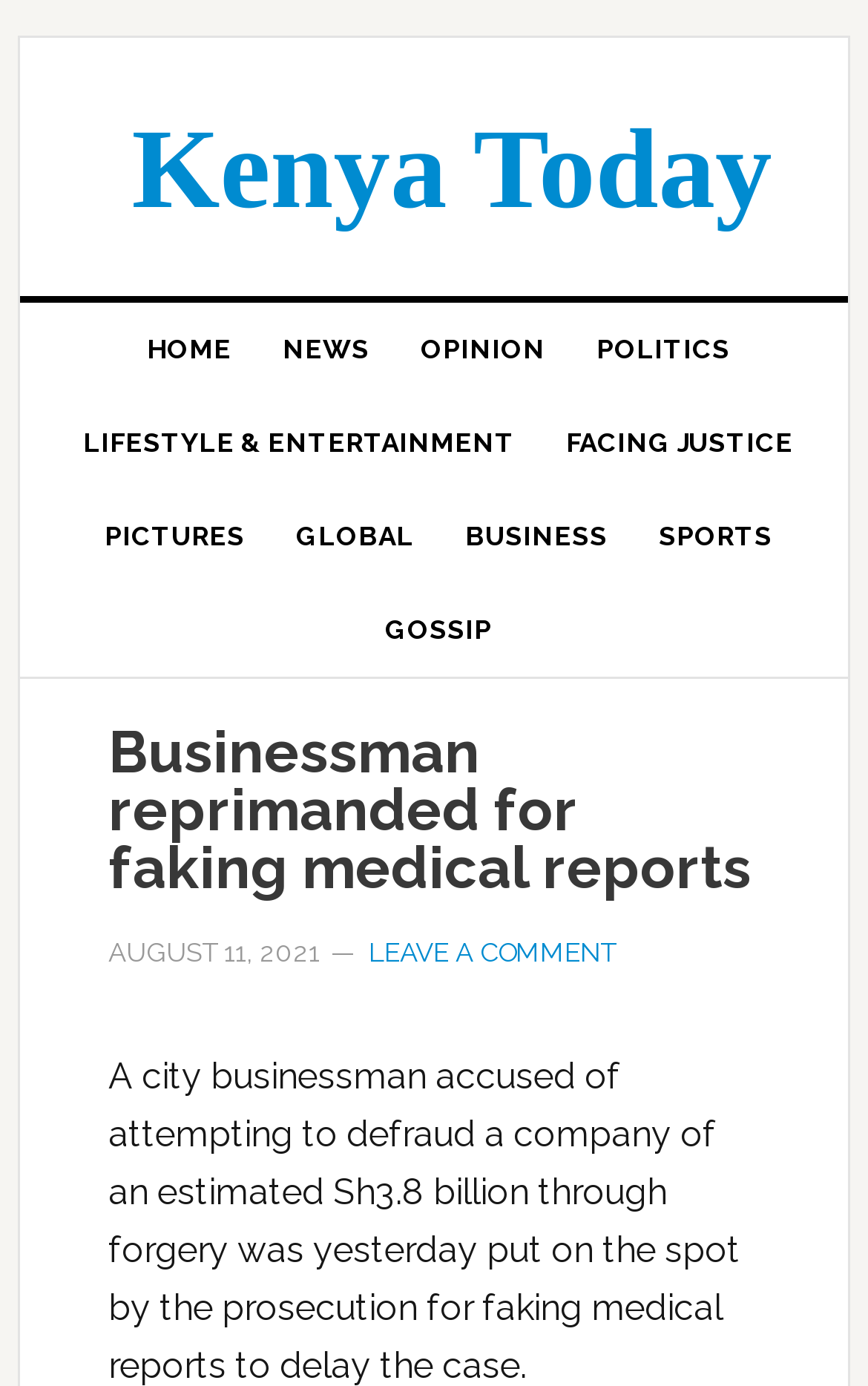Extract the bounding box coordinates for the UI element described as: "Lifestyle & entertainment".

[0.065, 0.286, 0.624, 0.353]